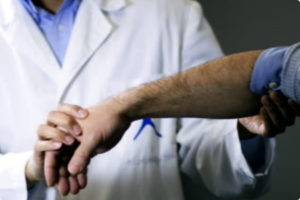What is the potential consequence of misdiagnosis in medical practice?
Refer to the screenshot and answer in one word or phrase.

repercussions